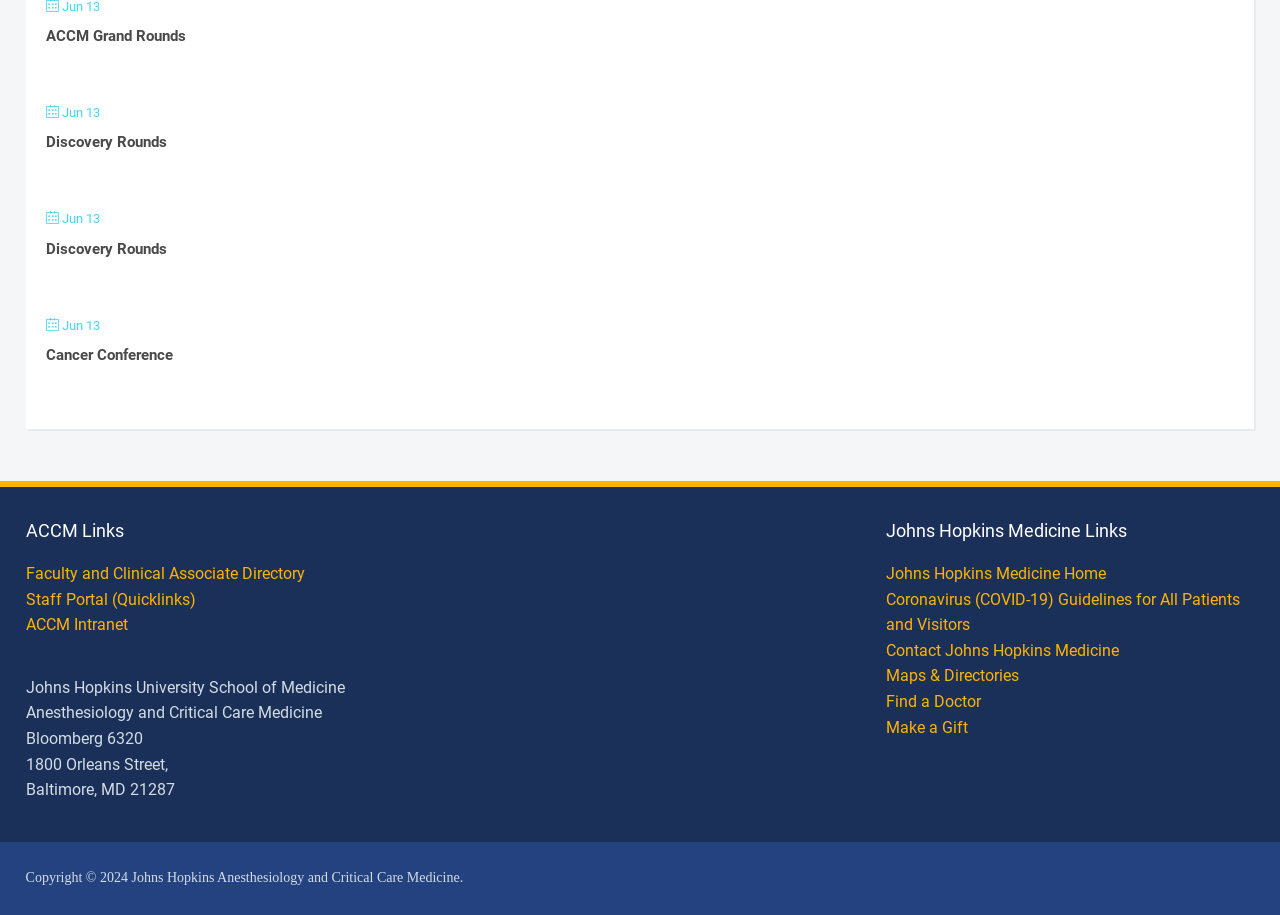Locate the bounding box coordinates of the area that needs to be clicked to fulfill the following instruction: "Follow the UNT Libraries on facebook". The coordinates should be in the format of four float numbers between 0 and 1, namely [left, top, right, bottom].

None